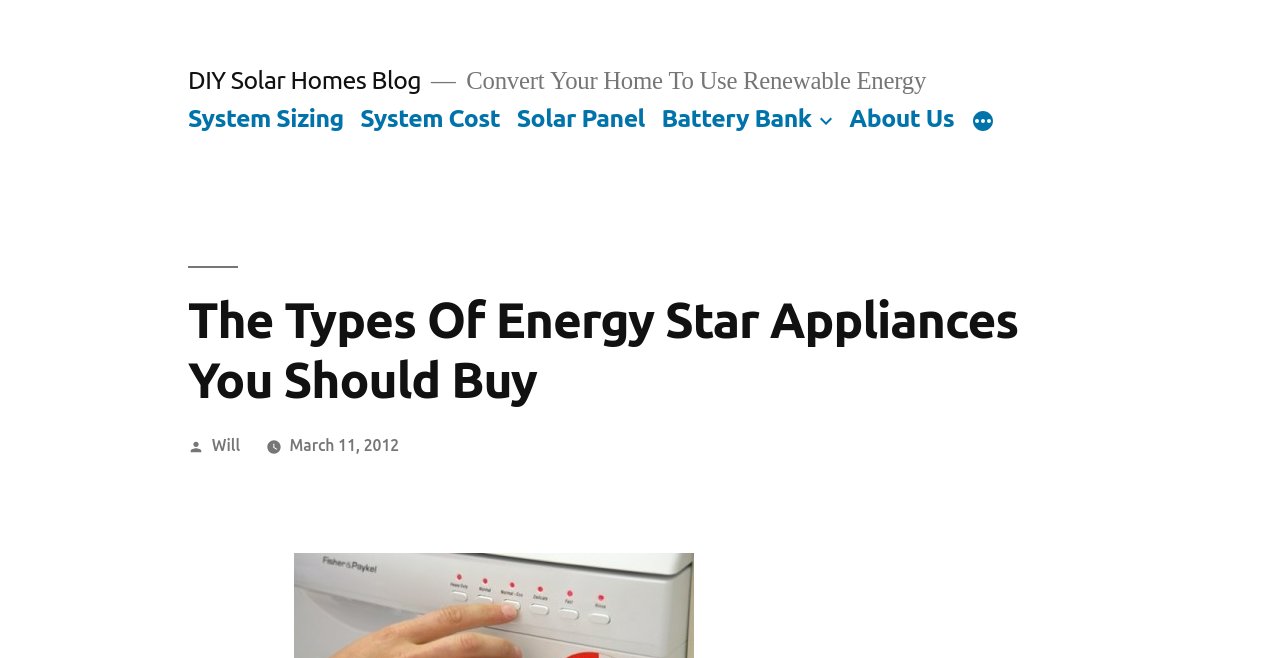Please answer the following question using a single word or phrase: 
What is the title of the article?

The Types Of Energy Star Appliances You Should Buy